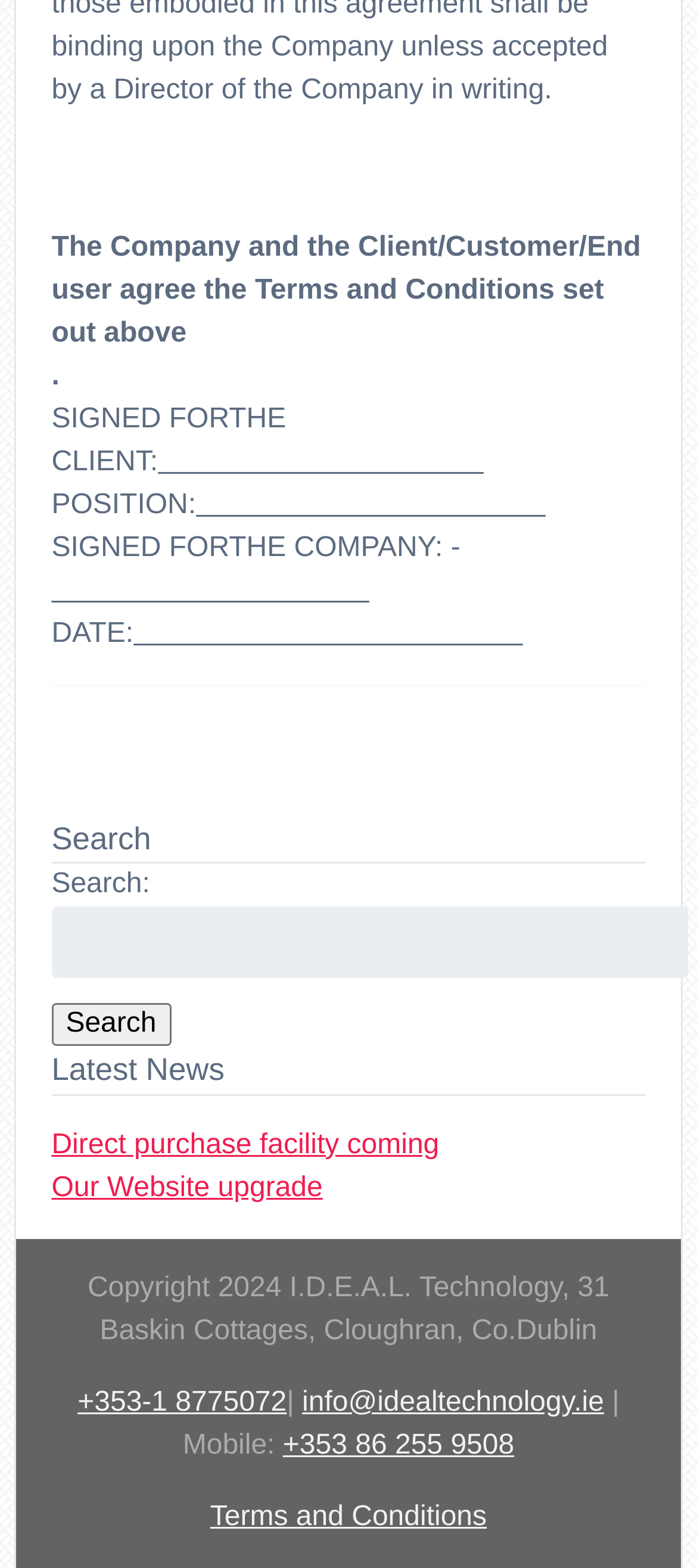Provide the bounding box for the UI element matching this description: "info@idealtechnology.ie".

[0.433, 0.885, 0.867, 0.904]